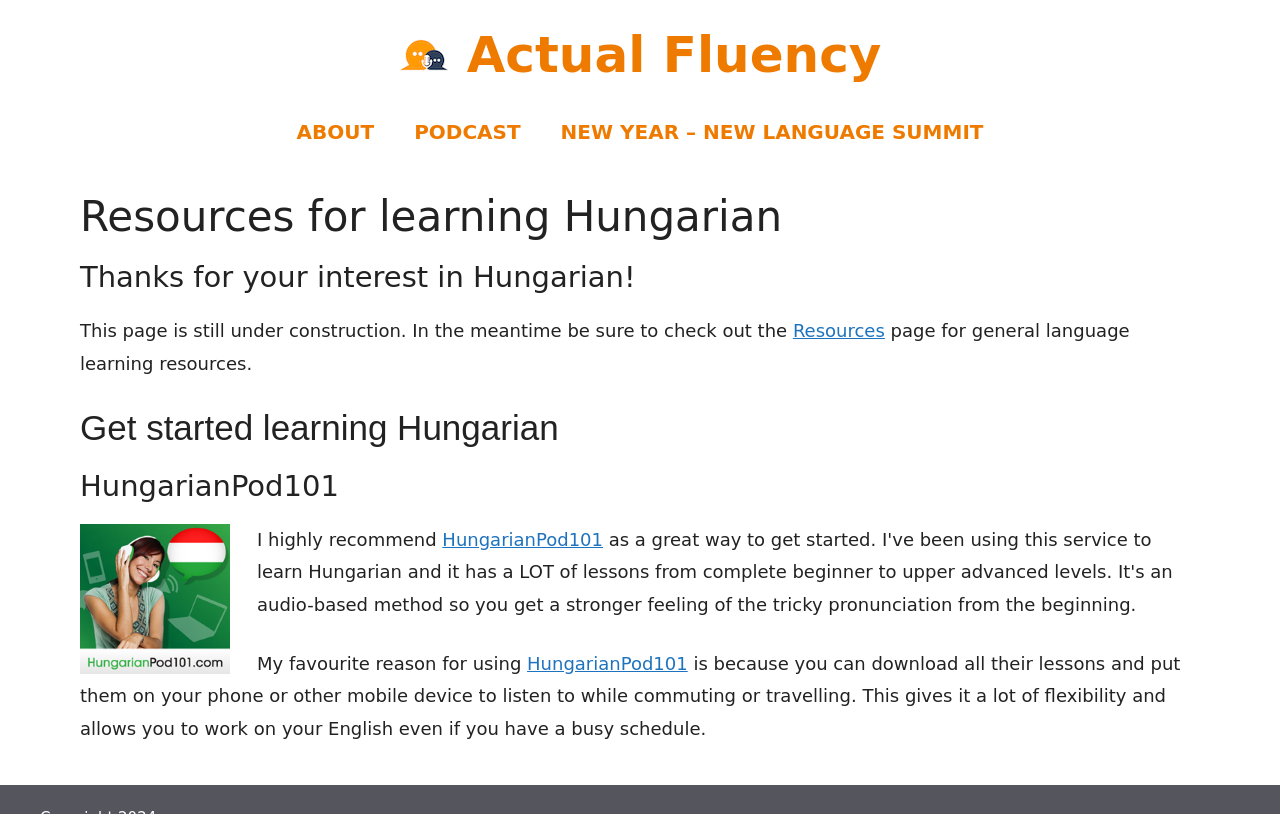Please extract the webpage's main title and generate its text content.

Resources for learning Hungarian